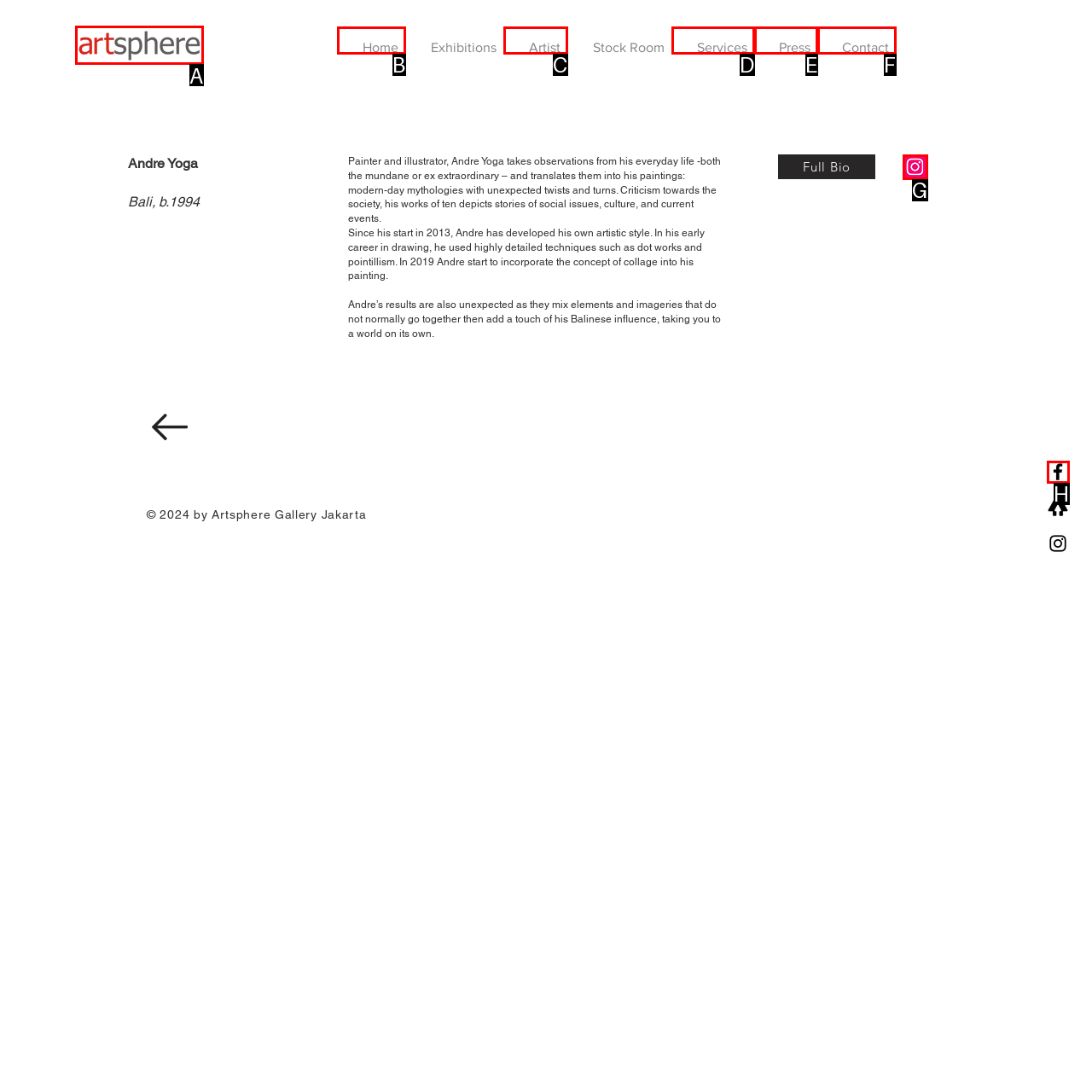What option should I click on to execute the task: Click the logo? Give the letter from the available choices.

A